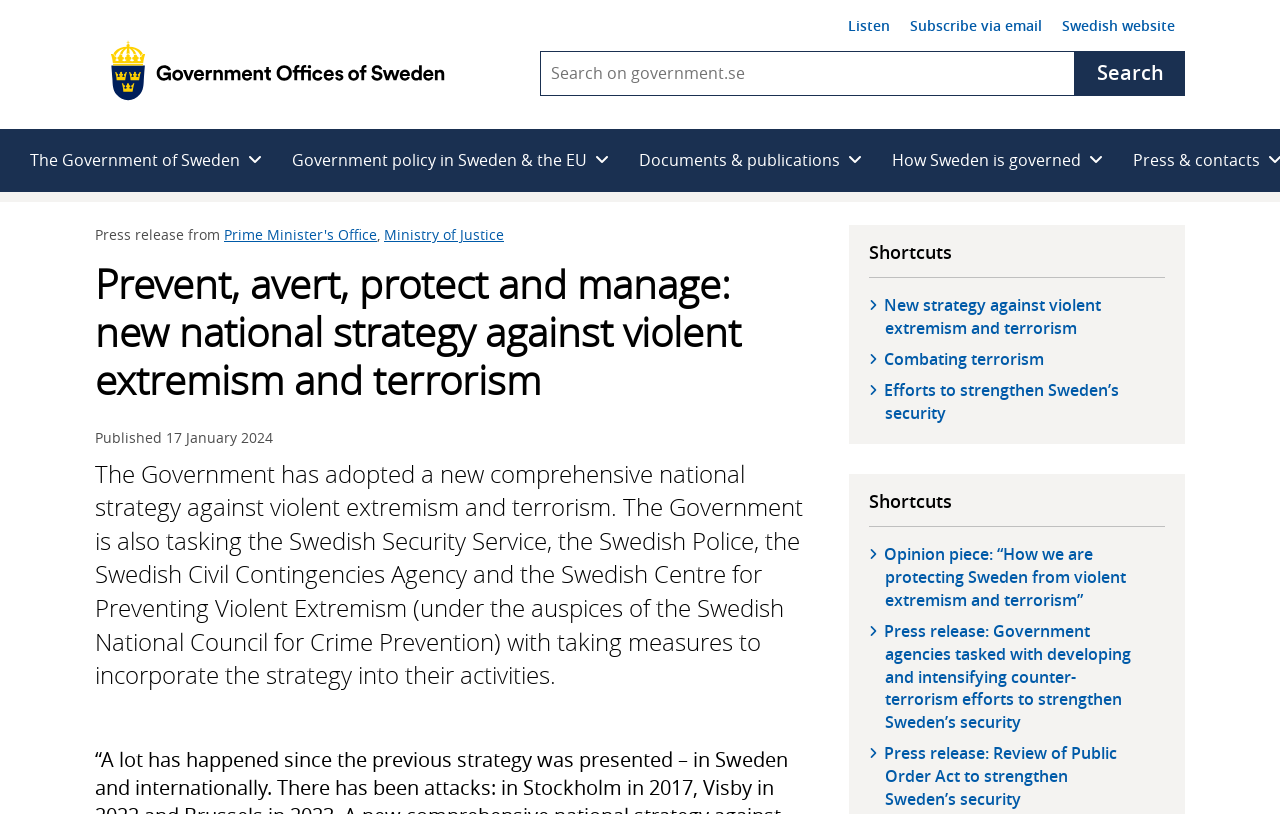Please give a succinct answer using a single word or phrase:
What is the date of the publication?

17 January 2024